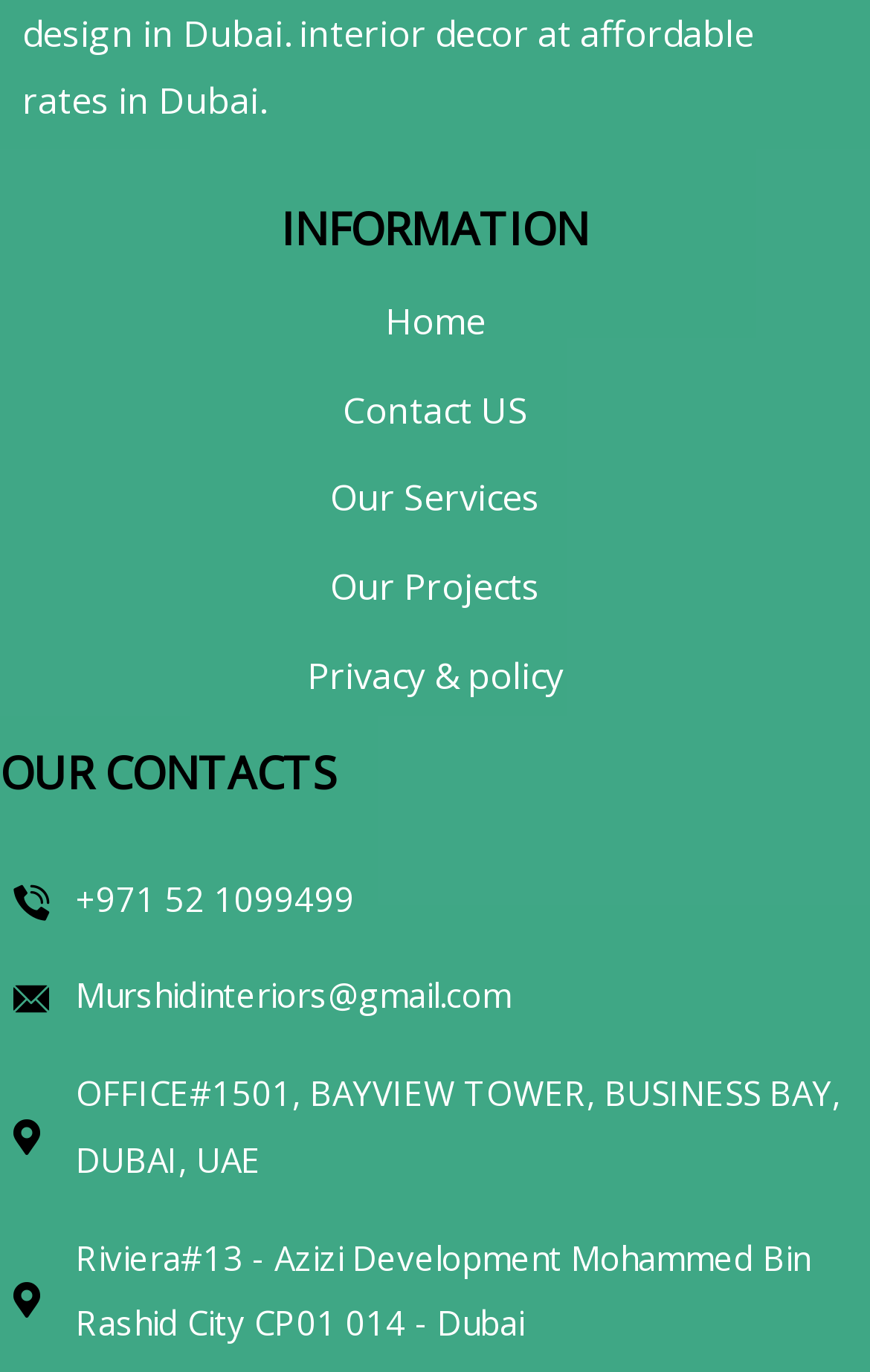Determine the bounding box coordinates of the section I need to click to execute the following instruction: "read privacy and policy". Provide the coordinates as four float numbers between 0 and 1, i.e., [left, top, right, bottom].

[0.046, 0.469, 0.954, 0.518]